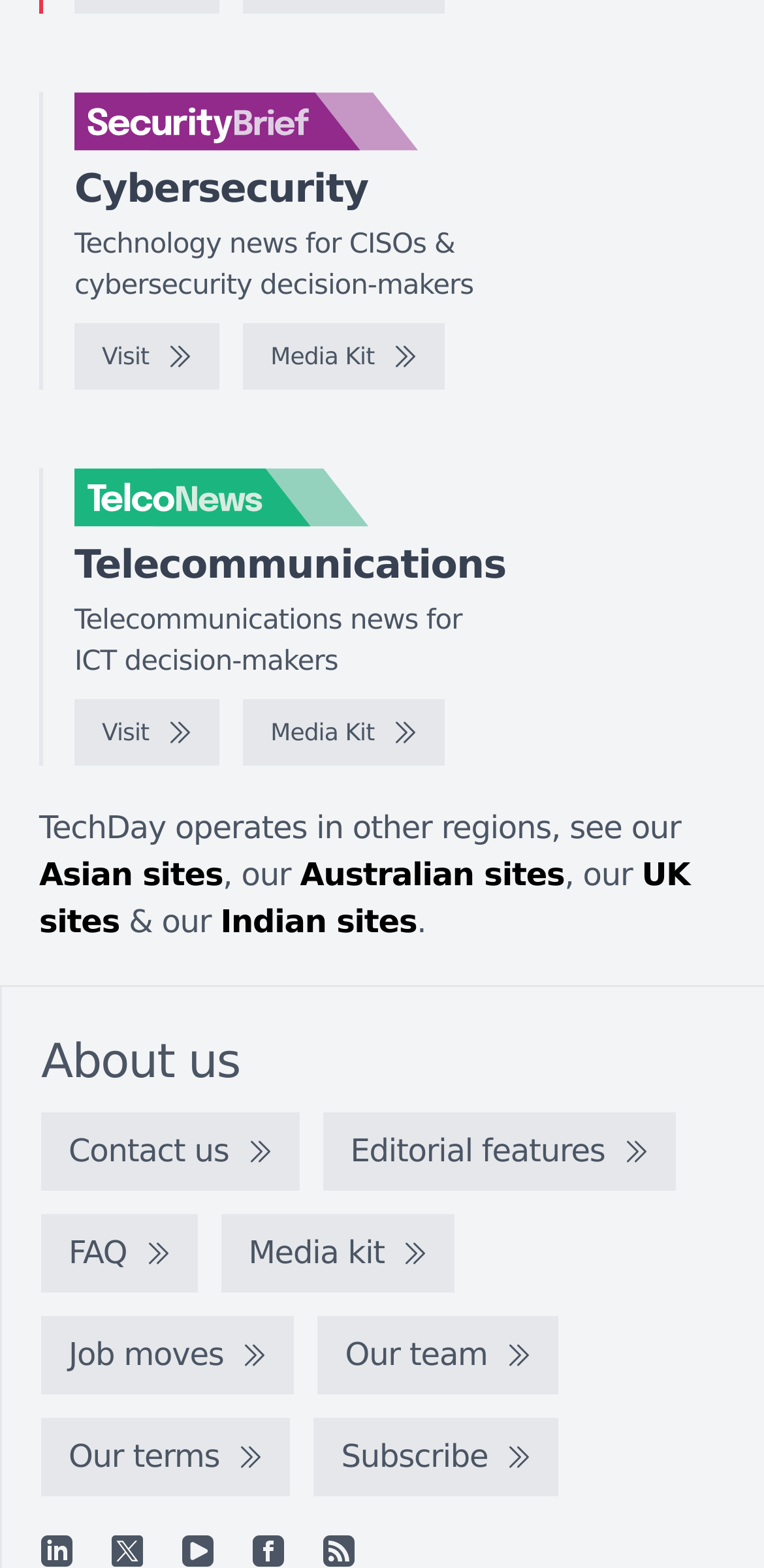Can you provide the bounding box coordinates for the element that should be clicked to implement the instruction: "View the PDF embedding issues article"?

None